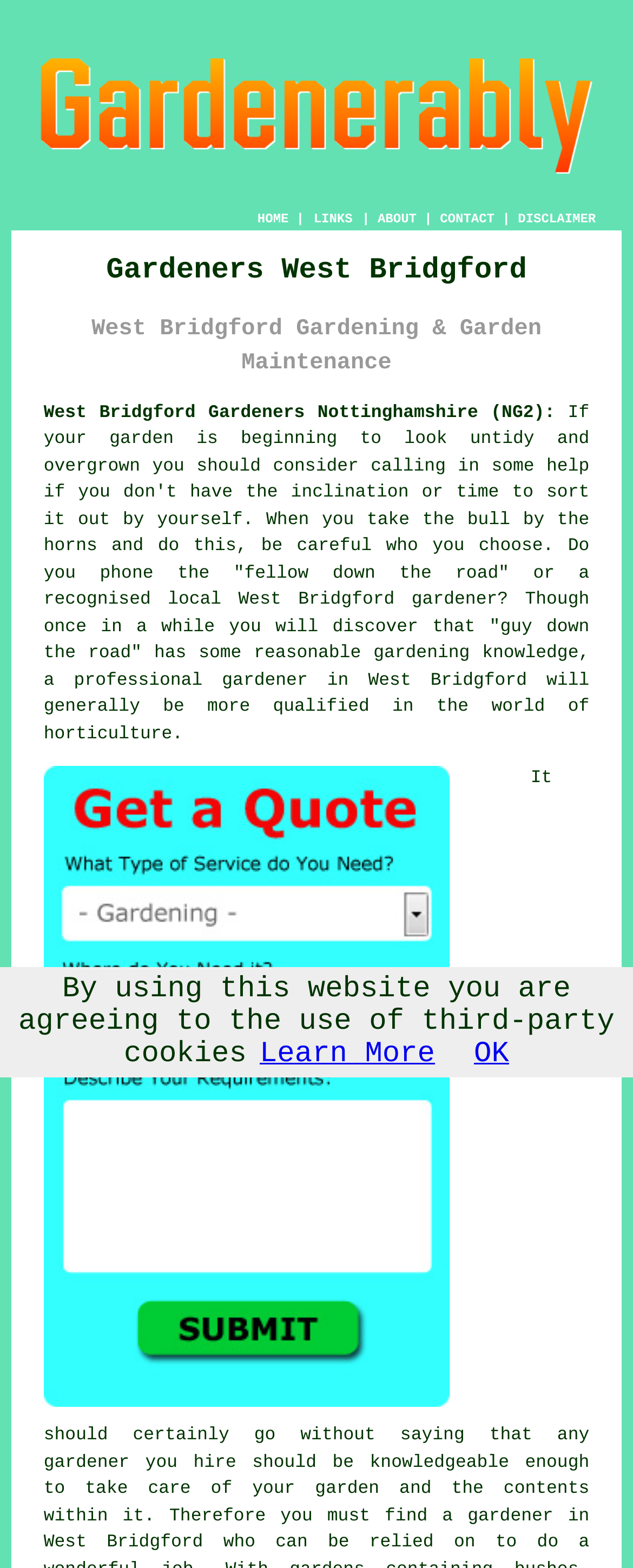Could you determine the bounding box coordinates of the clickable element to complete the instruction: "Click the CONTACT link"? Provide the coordinates as four float numbers between 0 and 1, i.e., [left, top, right, bottom].

[0.695, 0.136, 0.781, 0.145]